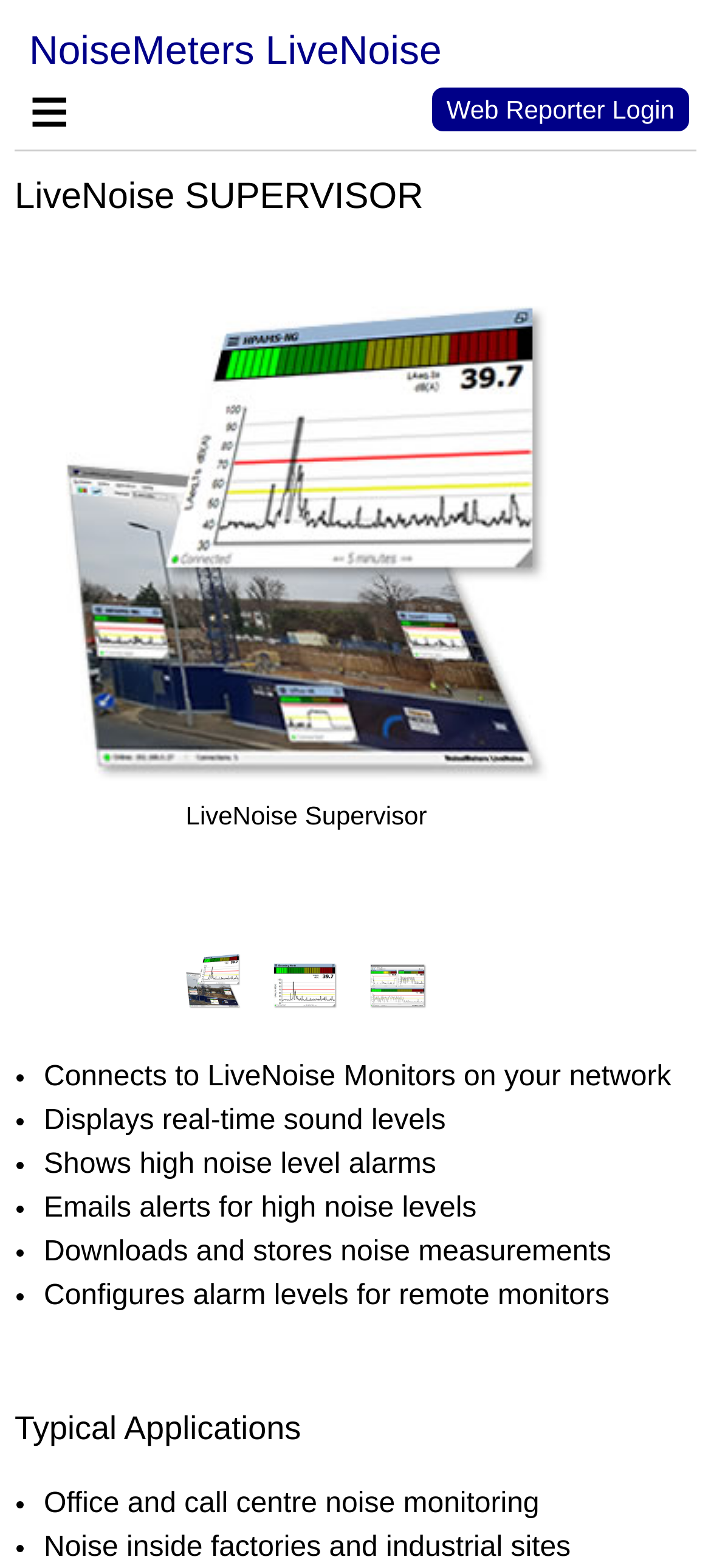Kindly determine the bounding box coordinates for the area that needs to be clicked to execute this instruction: "Learn more about Industrial Noise".

[0.021, 0.282, 0.979, 0.328]